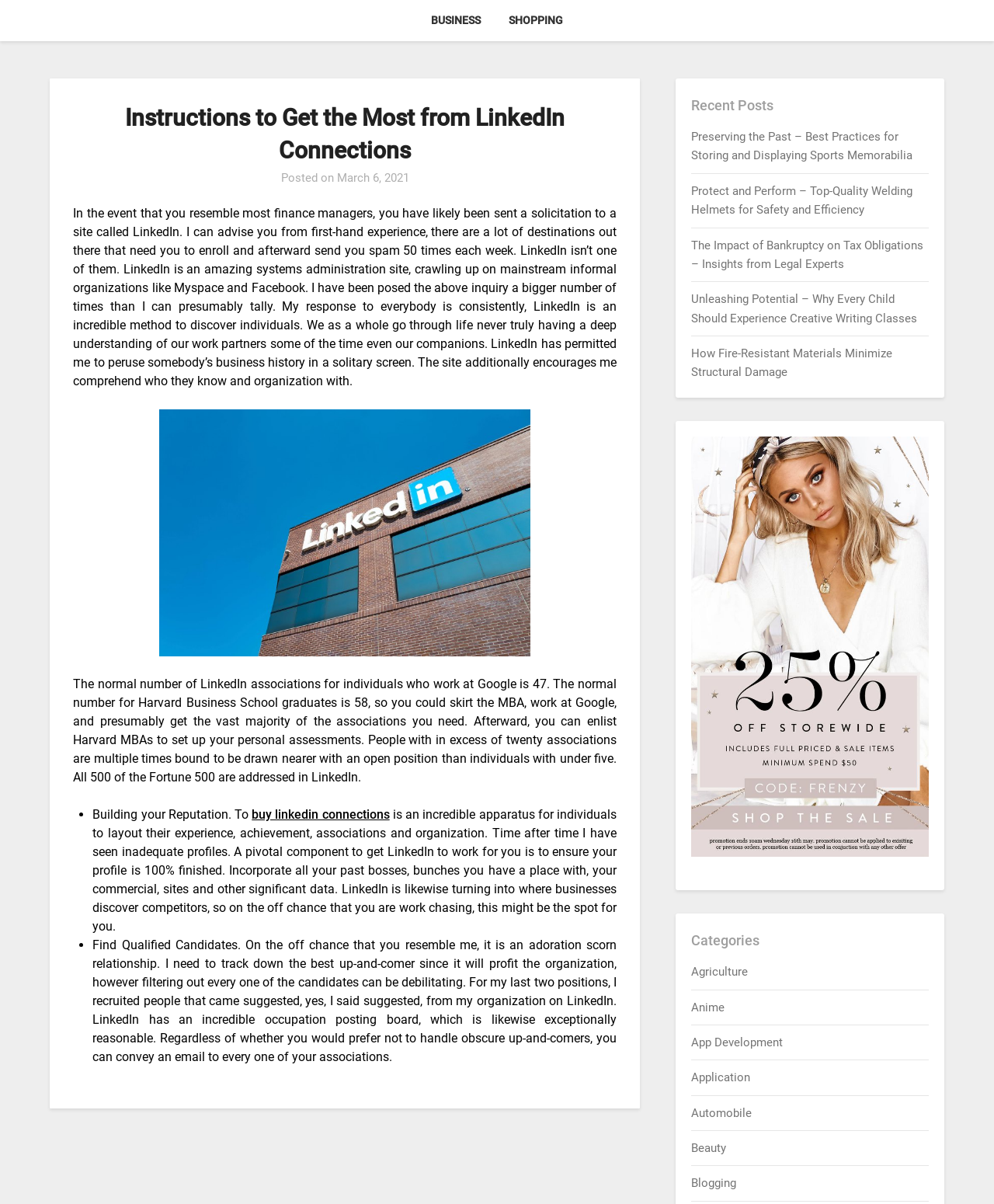How many connections do Harvard Business School graduates have on average?
Using the visual information from the image, give a one-word or short-phrase answer.

58